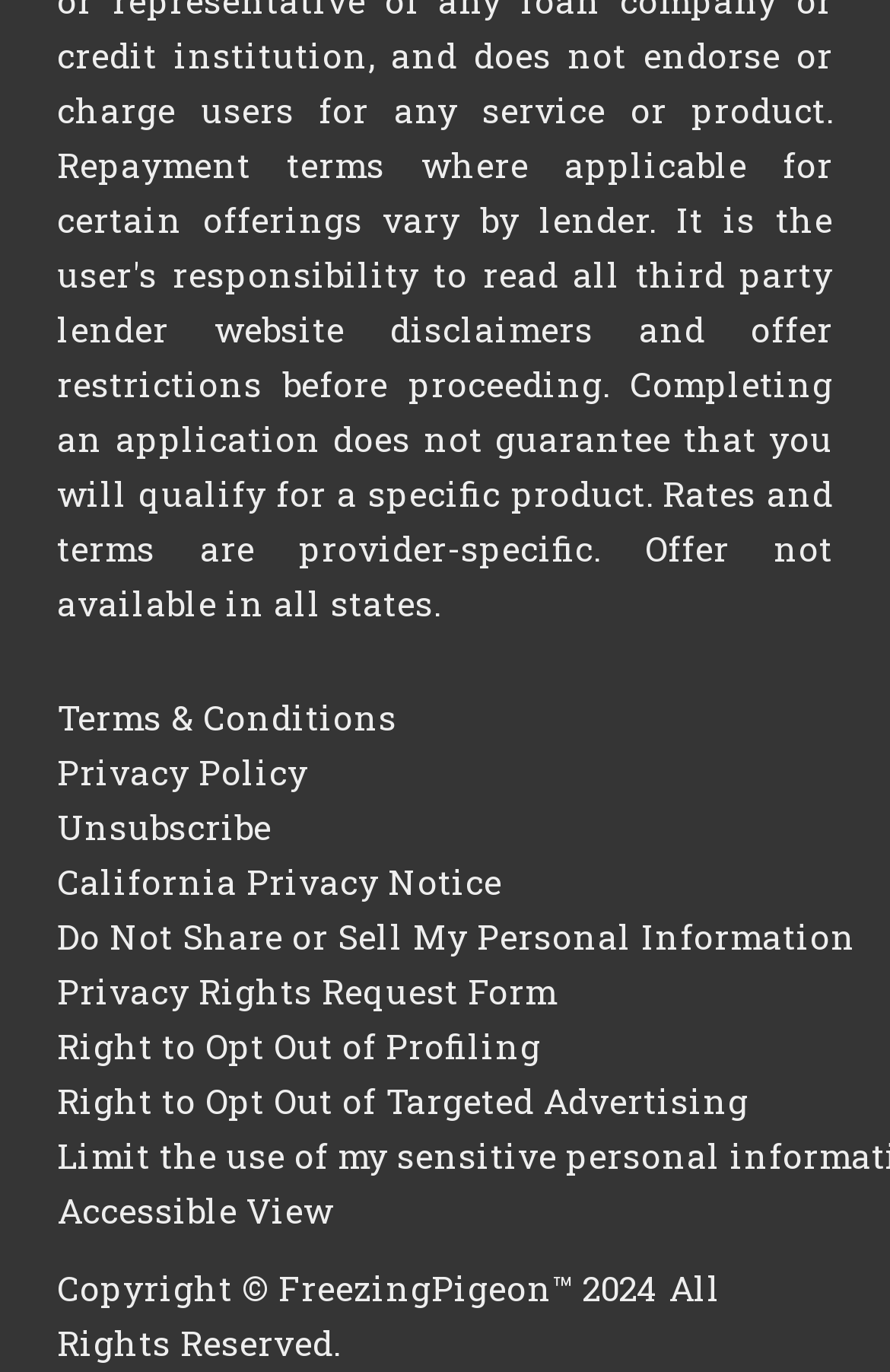Identify the bounding box coordinates of the element to click to follow this instruction: 'View terms and conditions'. Ensure the coordinates are four float values between 0 and 1, provided as [left, top, right, bottom].

[0.064, 0.505, 0.446, 0.538]